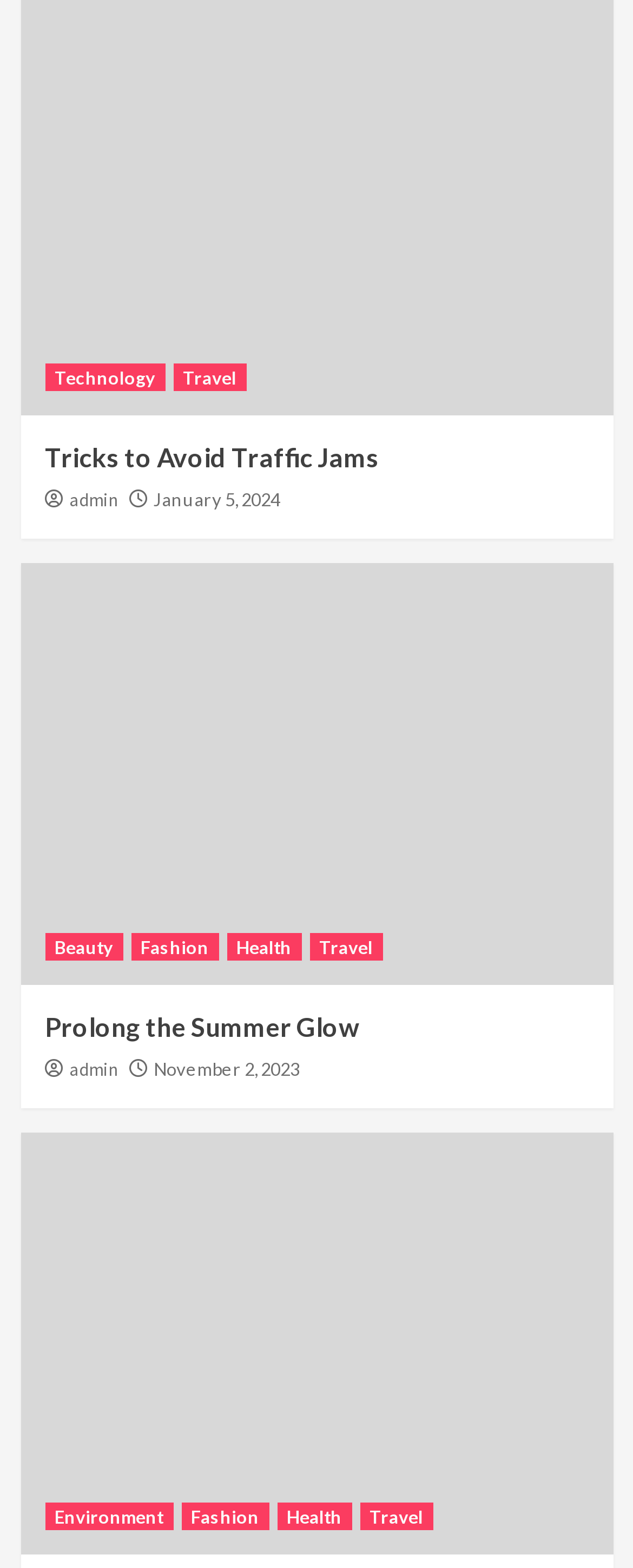What is the title of the first article?
Refer to the image and provide a concise answer in one word or phrase.

Tricks to Avoid Traffic Jams